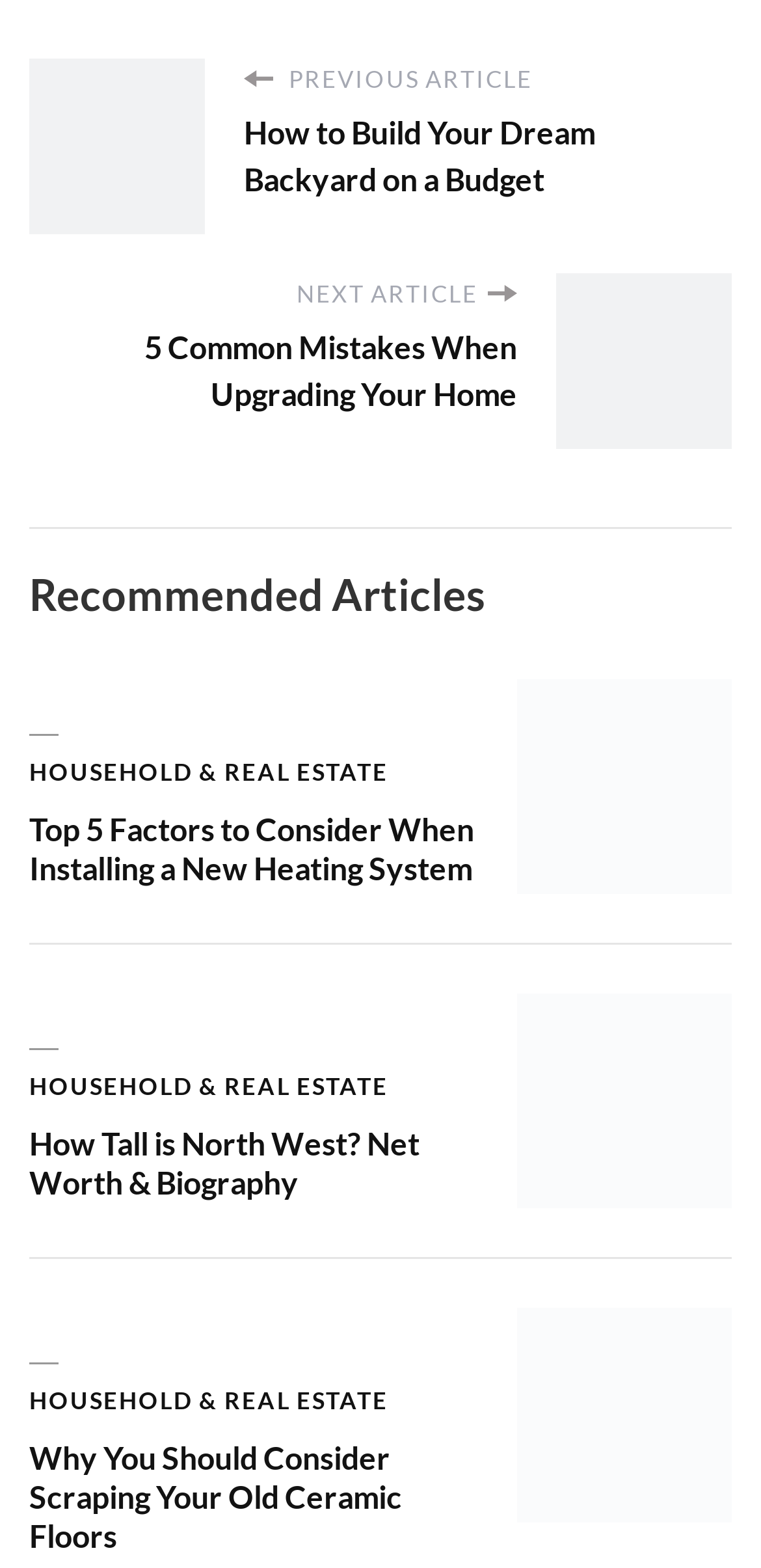Determine the bounding box coordinates for the region that must be clicked to execute the following instruction: "Click on the 'PREVIOUS ARTICLE' link".

[0.269, 0.037, 0.962, 0.149]